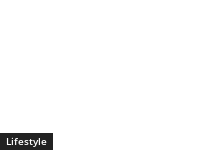What is the presentation style of the link?
Examine the image closely and answer the question with as much detail as possible.

The link is presented in a simple yet bold manner, which emphasizes its significance within the site's layout, encouraging visitors to explore lifestyle articles or features.